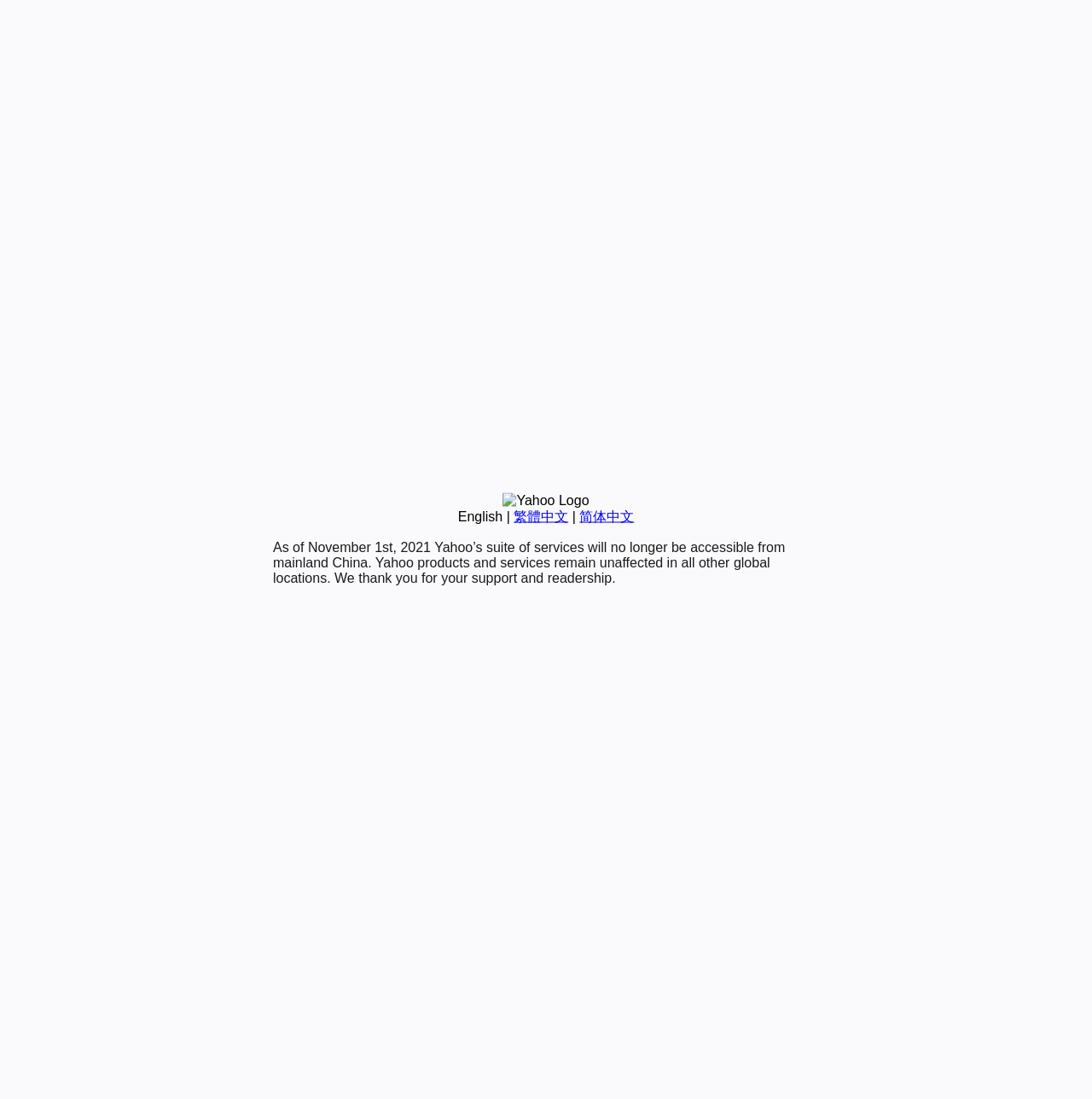Using the given description, provide the bounding box coordinates formatted as (top-left x, top-left y, bottom-right x, bottom-right y), with all values being floating point numbers between 0 and 1. Description: English

[0.419, 0.463, 0.46, 0.476]